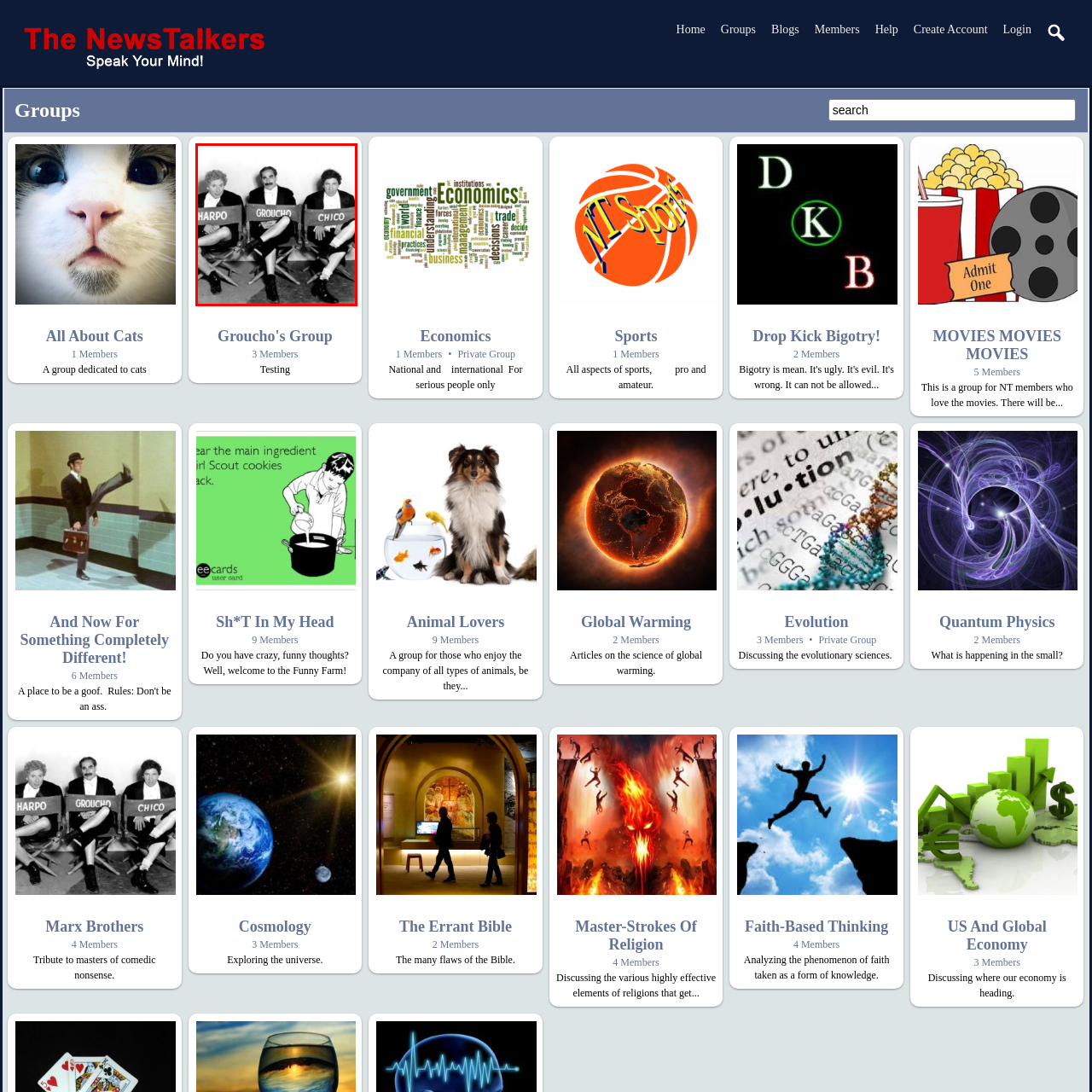Direct your attention to the image marked by the red box and answer the given question using a single word or phrase:
What is the tone of the photograph?

Humorous